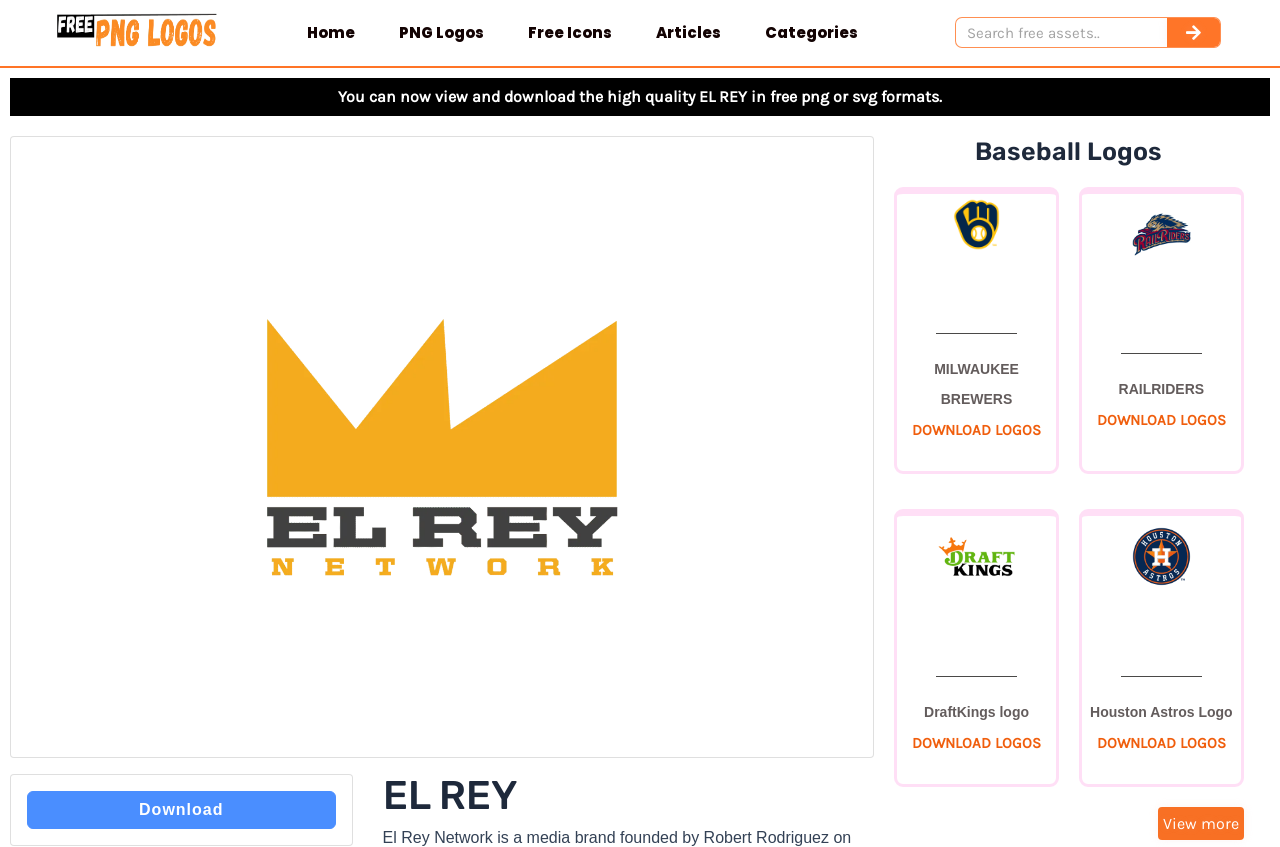Please indicate the bounding box coordinates of the element's region to be clicked to achieve the instruction: "Search for logos". Provide the coordinates as four float numbers between 0 and 1, i.e., [left, top, right, bottom].

[0.746, 0.02, 0.954, 0.057]